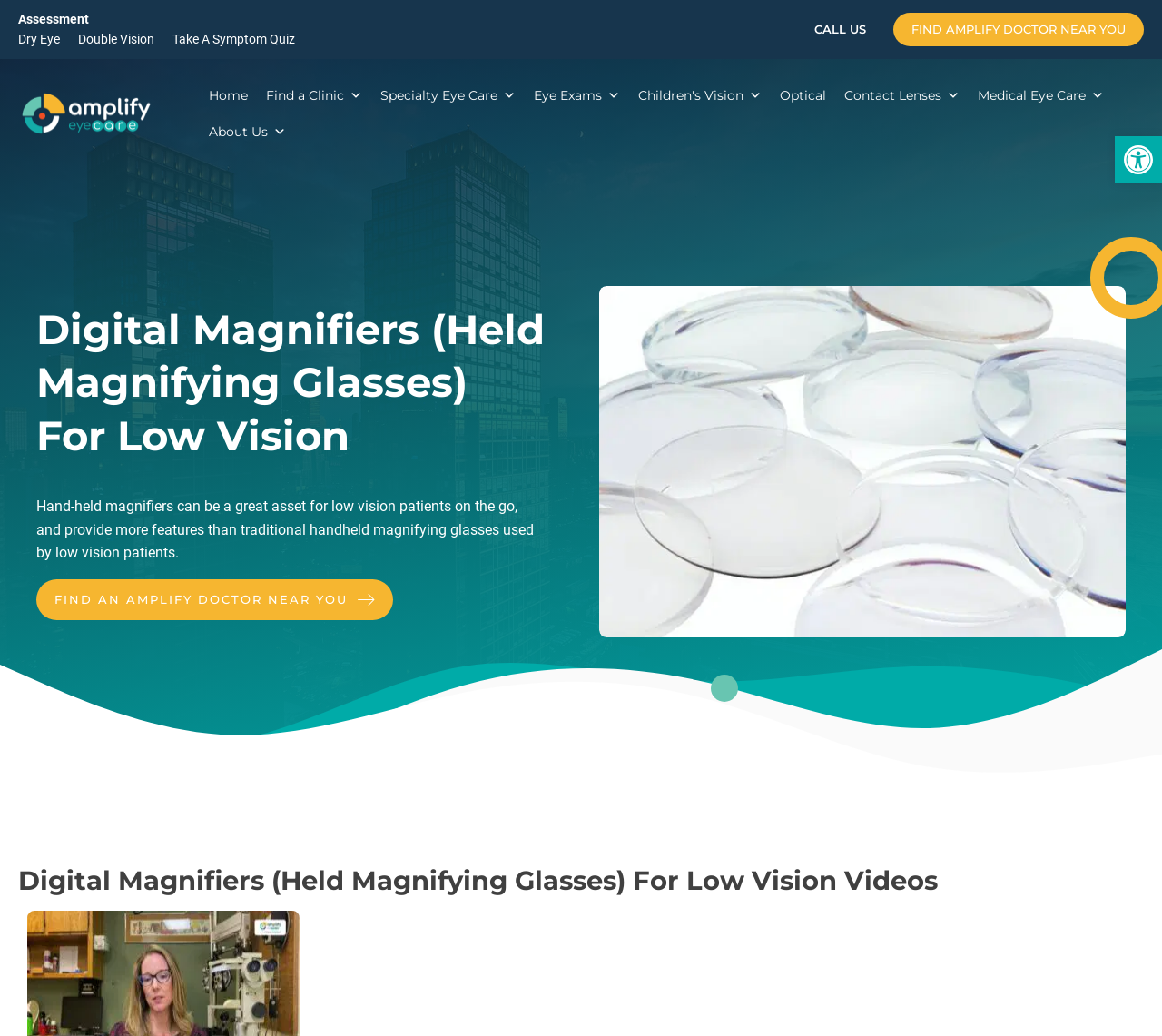What is the button in the top-right corner of the webpage?
Please provide a comprehensive answer based on the information in the image.

The button in the top-right corner of the webpage is labeled 'Accessibility Tools', which implies that it provides options for users to customize their browsing experience according to their accessibility needs.